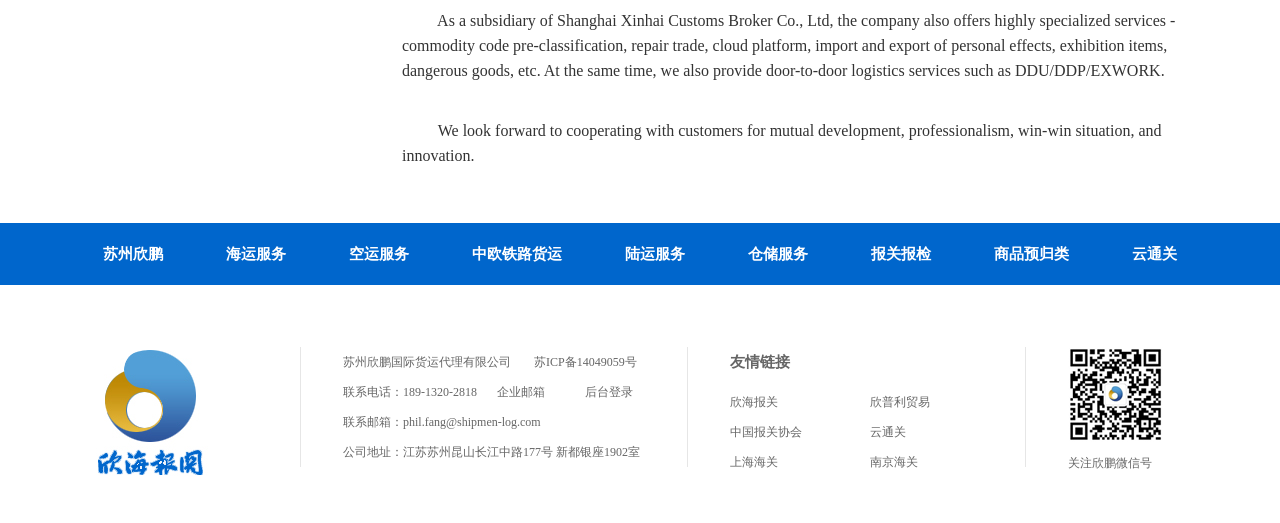Locate the bounding box coordinates of the area that needs to be clicked to fulfill the following instruction: "Click on '苏州欣鹏'". The coordinates should be in the format of four float numbers between 0 and 1, namely [left, top, right, bottom].

[0.057, 0.47, 0.151, 0.501]